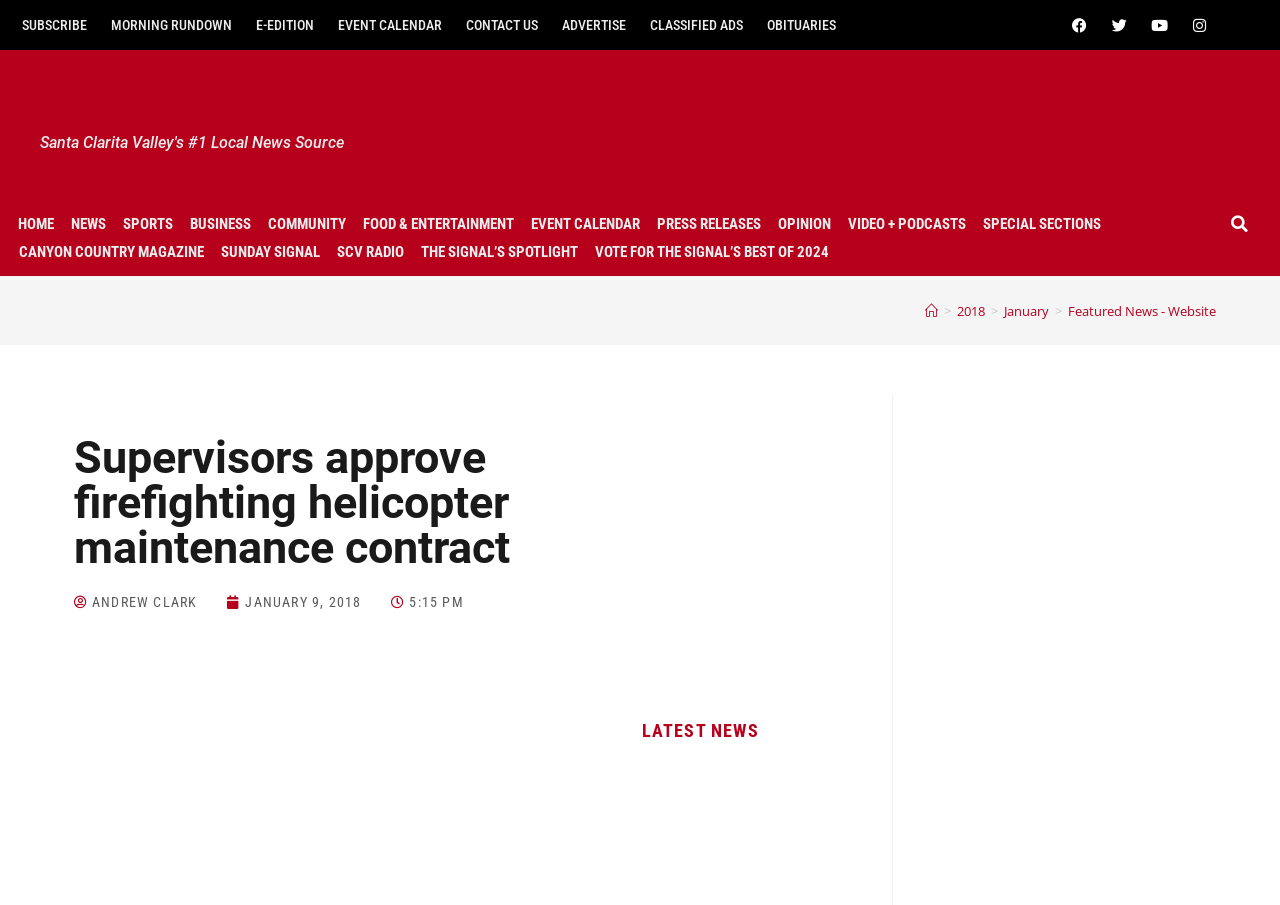Explain the webpage's layout and main content in detail.

The webpage appears to be a news article page from a local news source, Santa Clarita Valley's #1 Local News Source. At the top, there are several links to subscribe, morning rundown, e-edition, event calendar, contact us, advertise, classified ads, and obituaries. Below these links, there are social media links to Facebook, Twitter, Youtube, and Instagram.

On the left side, there is a vertical menu with links to different sections of the website, including home, news, sports, business, community, food and entertainment, event calendar, press releases, opinion, video and podcasts, and special sections.

In the main content area, there is a header with breadcrumbs navigation, showing the path "Home > 2018 > January > Featured News - Website". Below the header, there is a main heading "Supervisors approve firefighting helicopter maintenance contract" followed by the author's name "ANDREW CLARK" and the publication date and time "JANUARY 9, 2018 5:15 PM".

Further down, there is a section titled "LATEST NEWS" which likely contains a list of recent news articles. At the top right corner, there is a search bar with a search button.